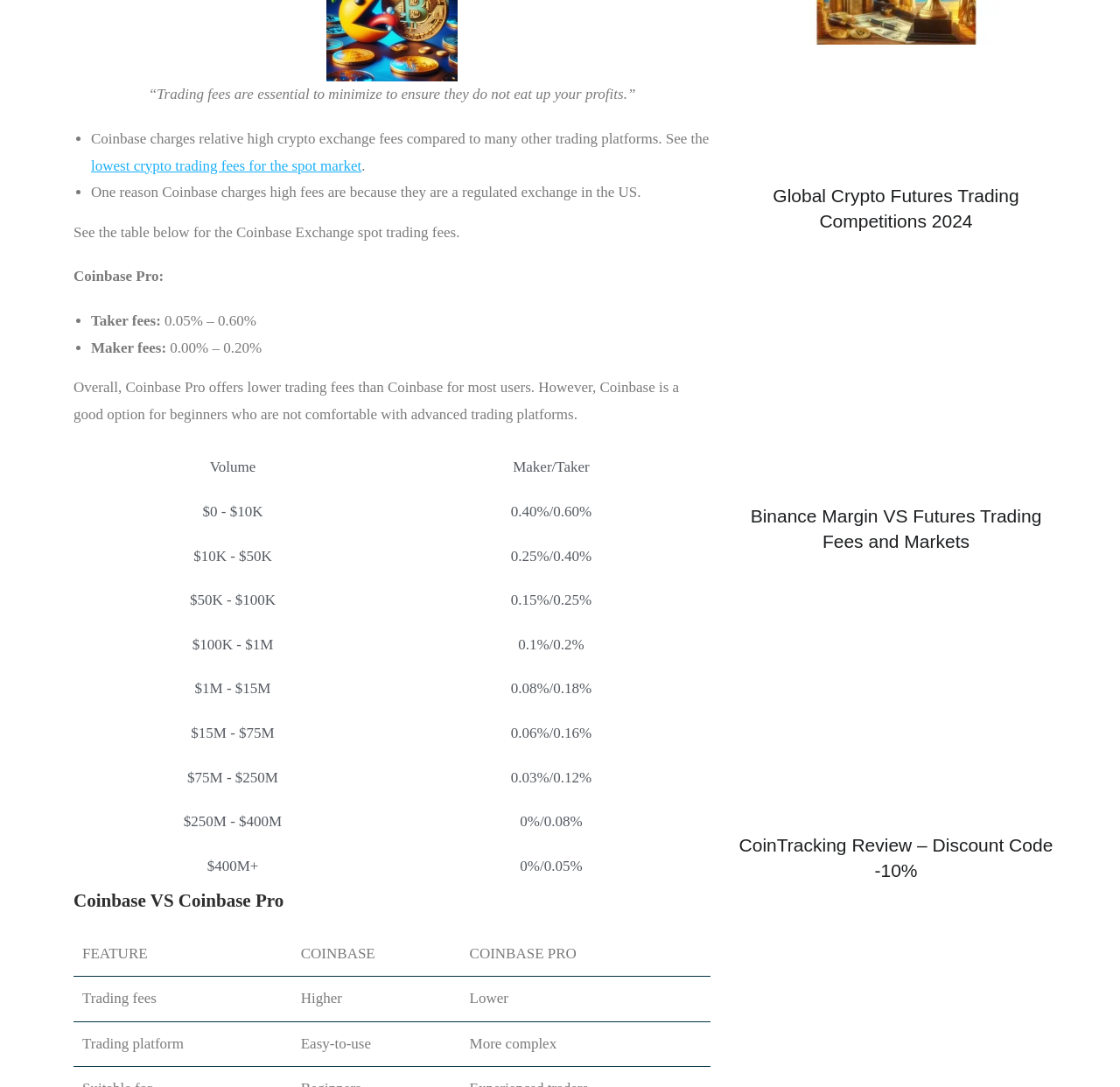Answer succinctly with a single word or phrase:
What is the range of taker fees for Coinbase Pro?

0.05% - 0.60%